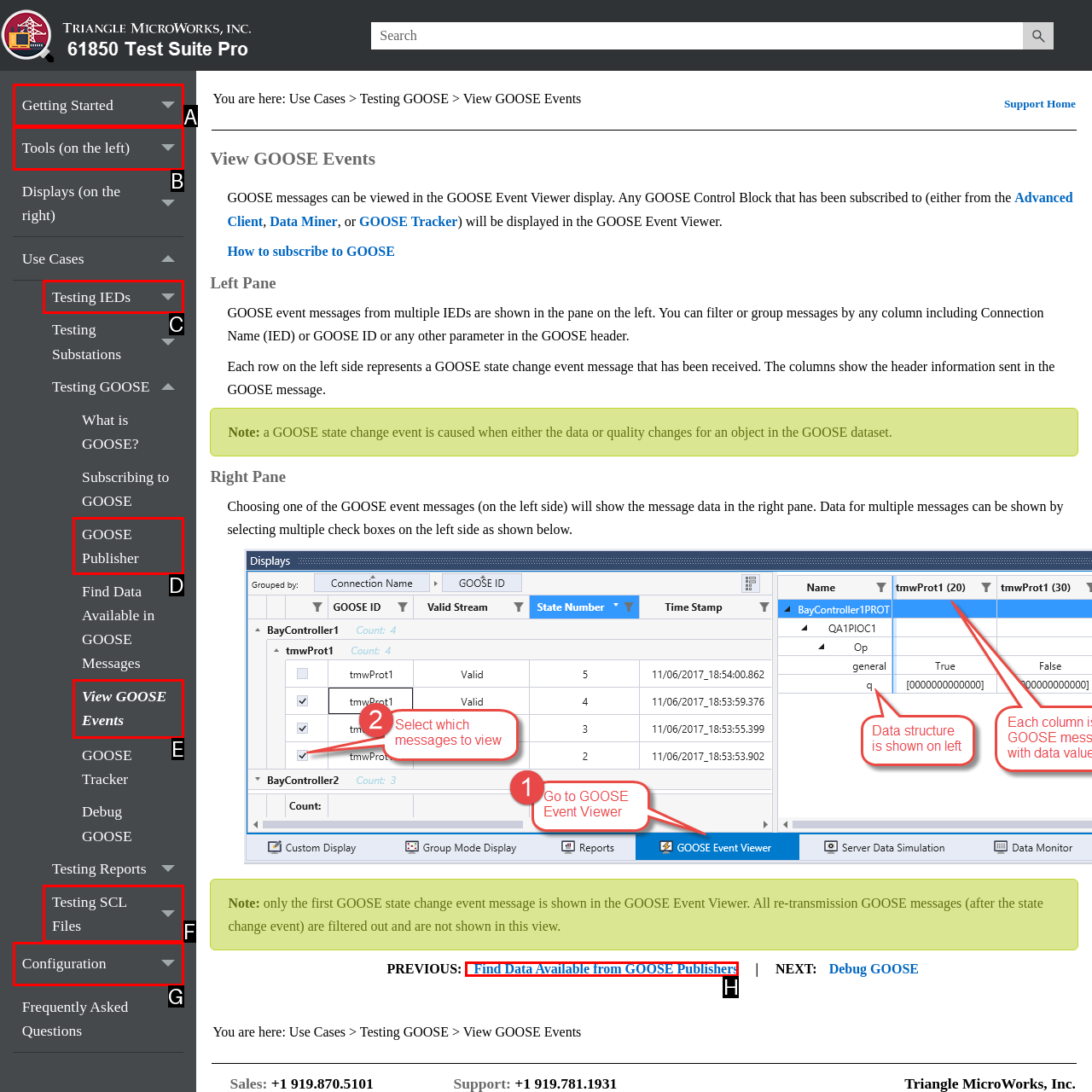Tell me which one HTML element best matches the description: Testing SCL Files Answer with the option's letter from the given choices directly.

F